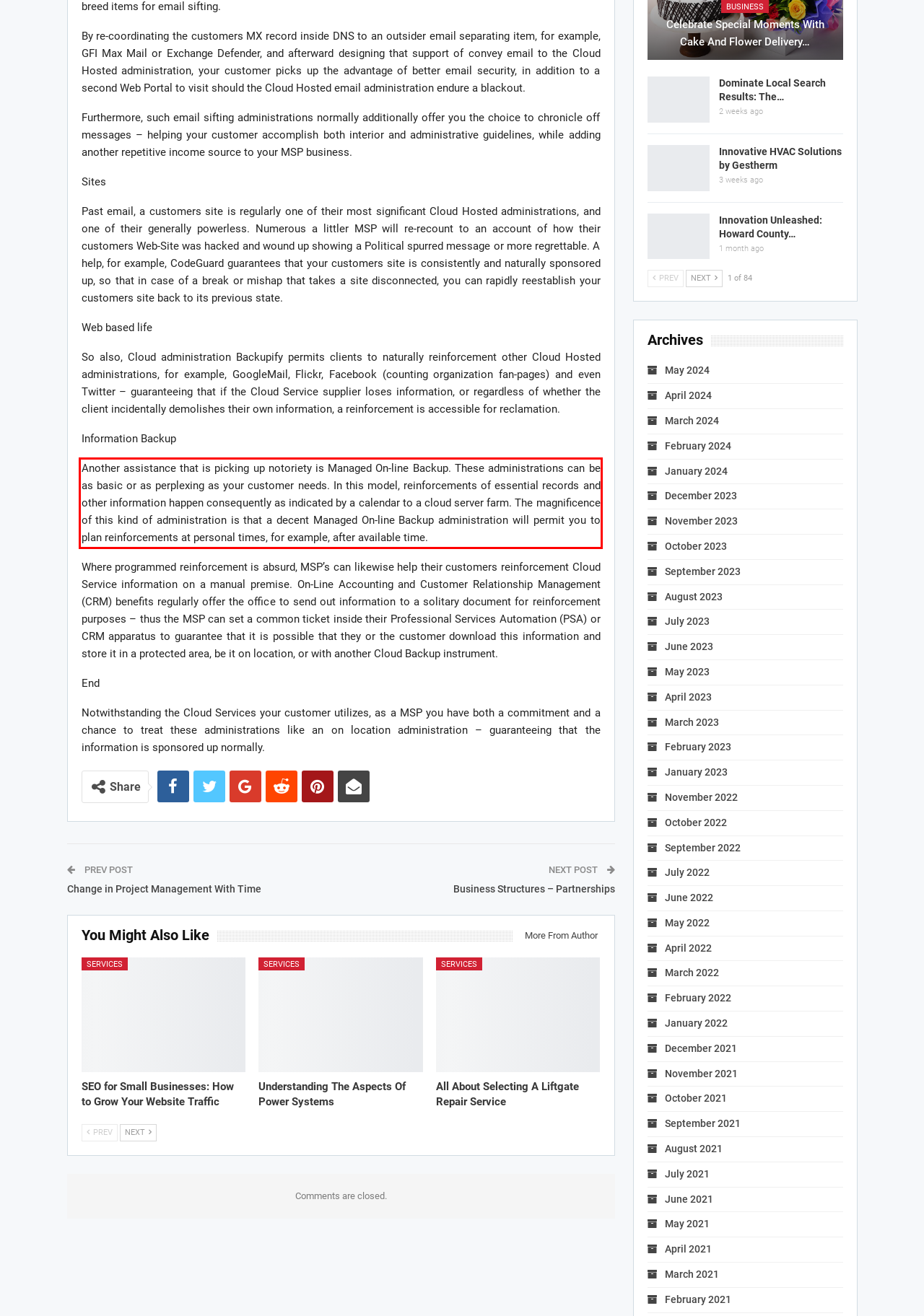You are presented with a webpage screenshot featuring a red bounding box. Perform OCR on the text inside the red bounding box and extract the content.

Another assistance that is picking up notoriety is Managed On-line Backup. These administrations can be as basic or as perplexing as your customer needs. In this model, reinforcements of essential records and other information happen consequently as indicated by a calendar to a cloud server farm. The magnificence of this kind of administration is that a decent Managed On-line Backup administration will permit you to plan reinforcements at personal times, for example, after available time.